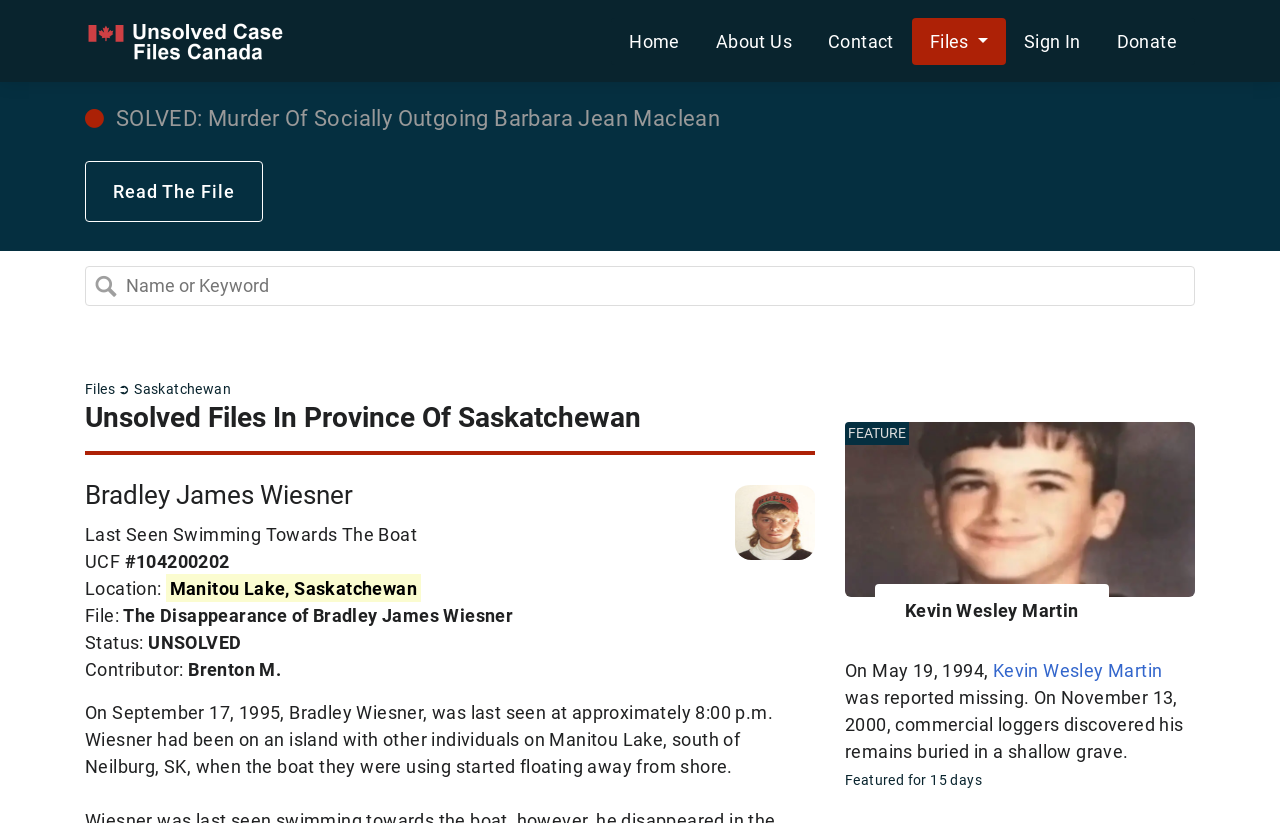Extract the bounding box coordinates for the UI element described as: "Contact".

[0.633, 0.021, 0.712, 0.078]